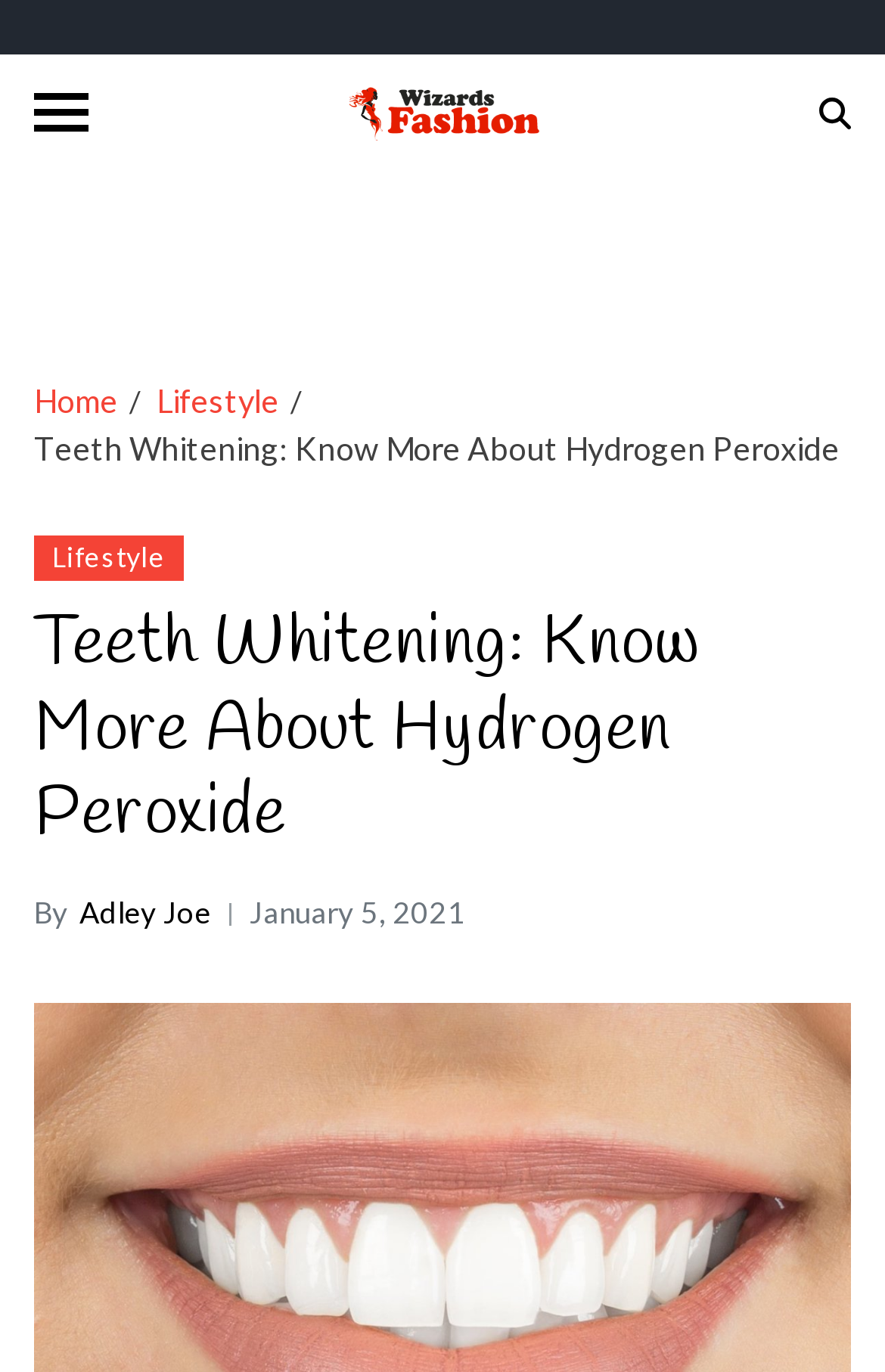Carefully examine the image and provide an in-depth answer to the question: What is the category of the article?

I determined the category of the article by looking at the breadcrumbs navigation section, which shows the hierarchy of the webpage. The second link in the breadcrumbs is 'Lifestyle', which suggests that the article belongs to this category.